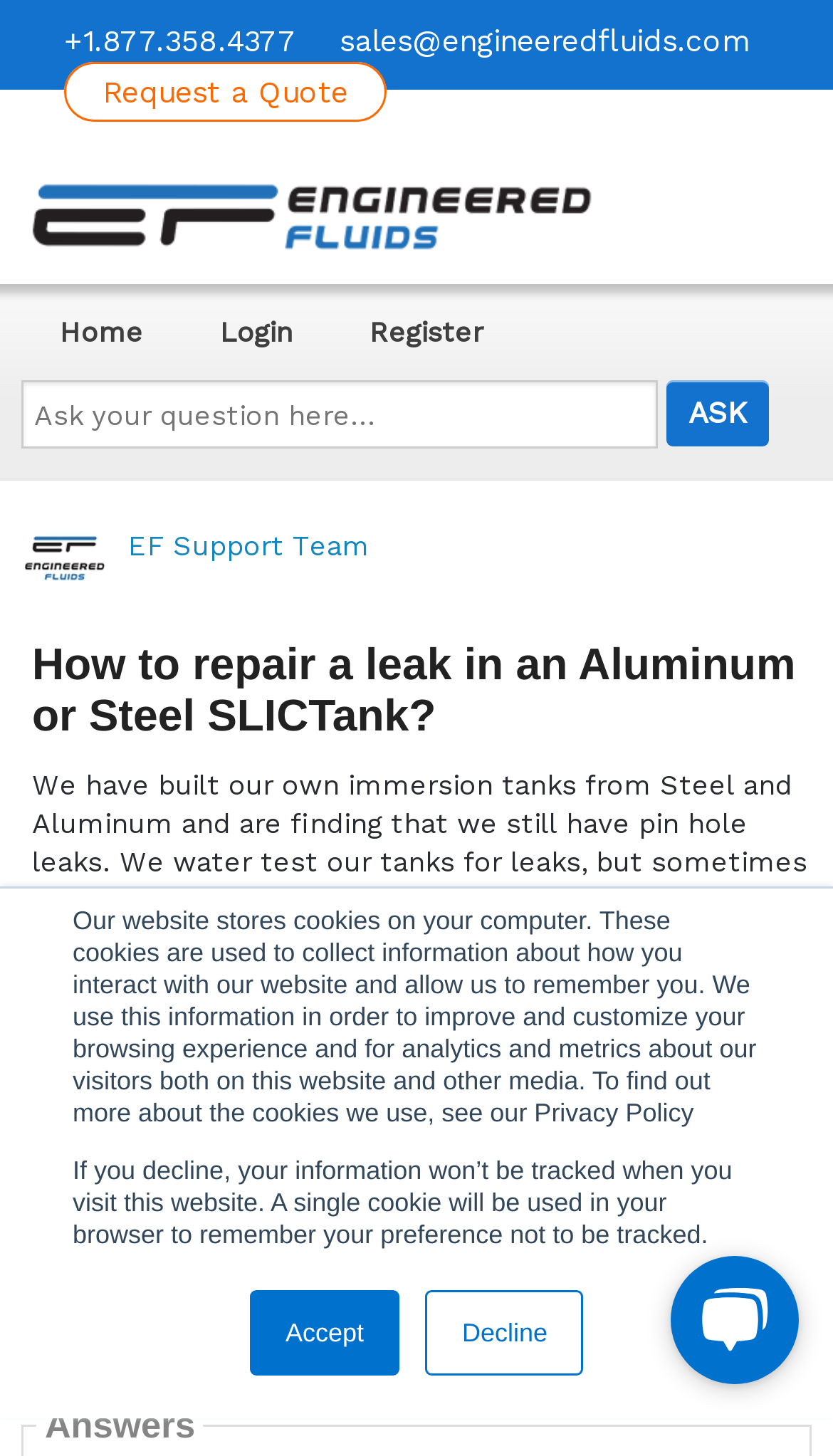What is the purpose of the textbox?
Can you provide an in-depth and detailed response to the question?

The purpose of the textbox can be determined by reading the static text 'Ask your question here...' which is associated with the textbox. This text suggests that the textbox is meant for users to ask their questions.